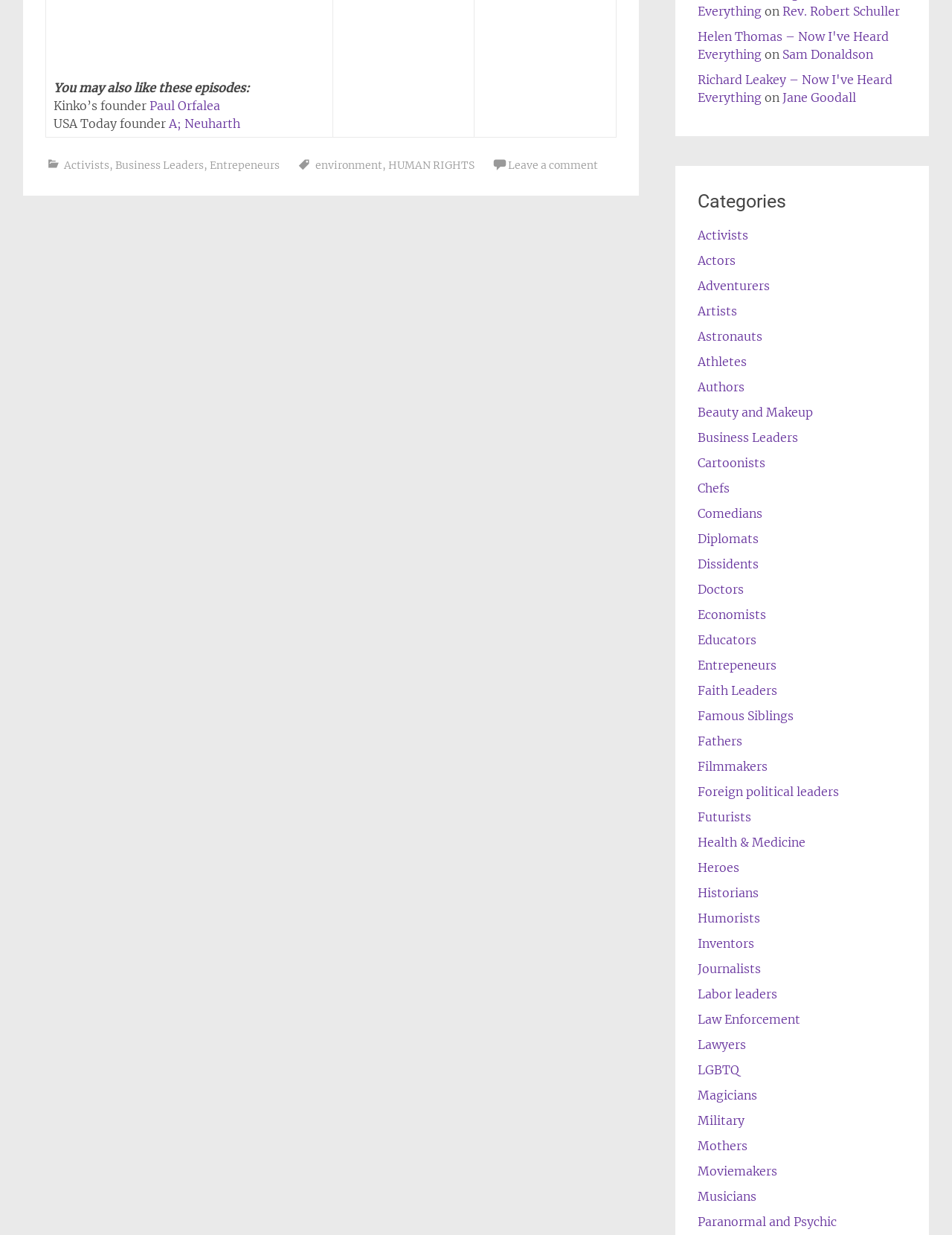Bounding box coordinates are specified in the format (top-left x, top-left y, bottom-right x, bottom-right y). All values are floating point numbers bounded between 0 and 1. Please provide the bounding box coordinate of the region this sentence describes: Law Enforcement

[0.733, 0.819, 0.841, 0.831]